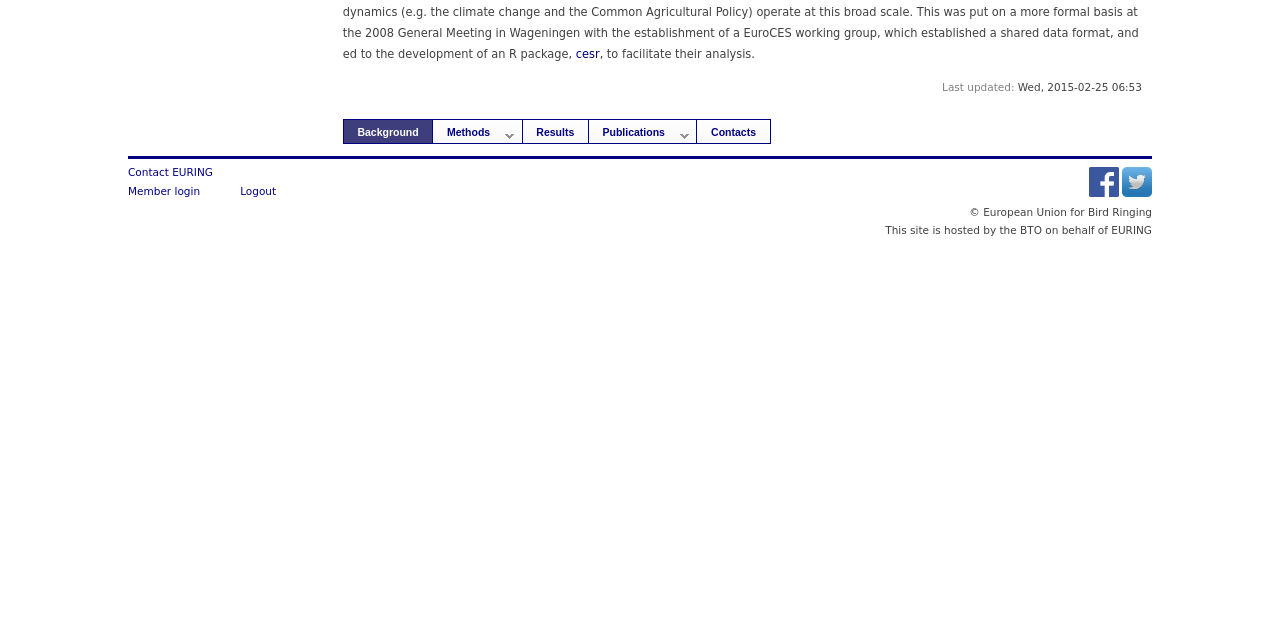Locate the UI element described by Logout in the provided webpage screenshot. Return the bounding box coordinates in the format (top-left x, top-left y, bottom-right x, bottom-right y), ensuring all values are between 0 and 1.

[0.188, 0.288, 0.216, 0.307]